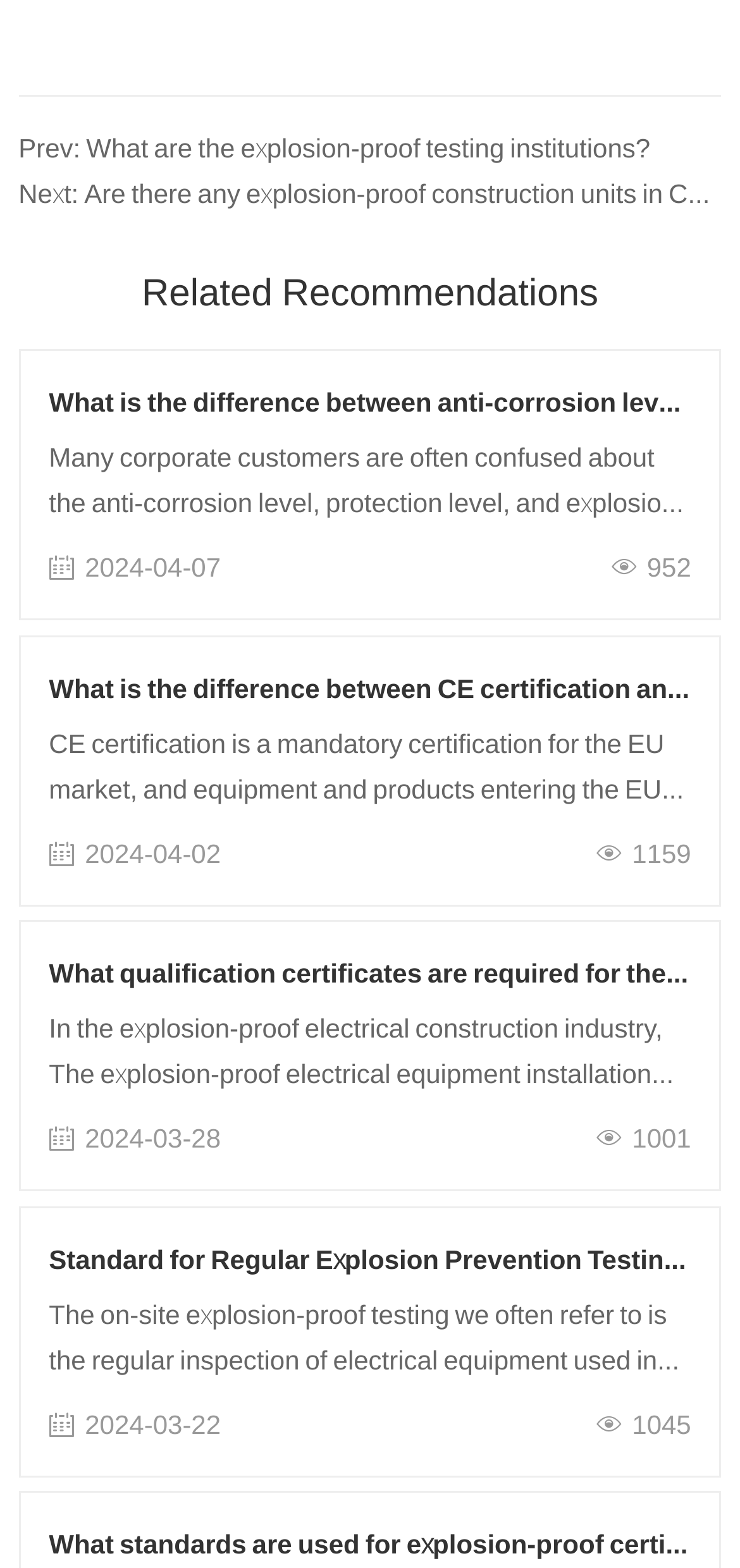How many related recommendations are there?
Ensure your answer is thorough and detailed.

I counted the number of links under the 'Related Recommendations' static text, and there are 4 links.